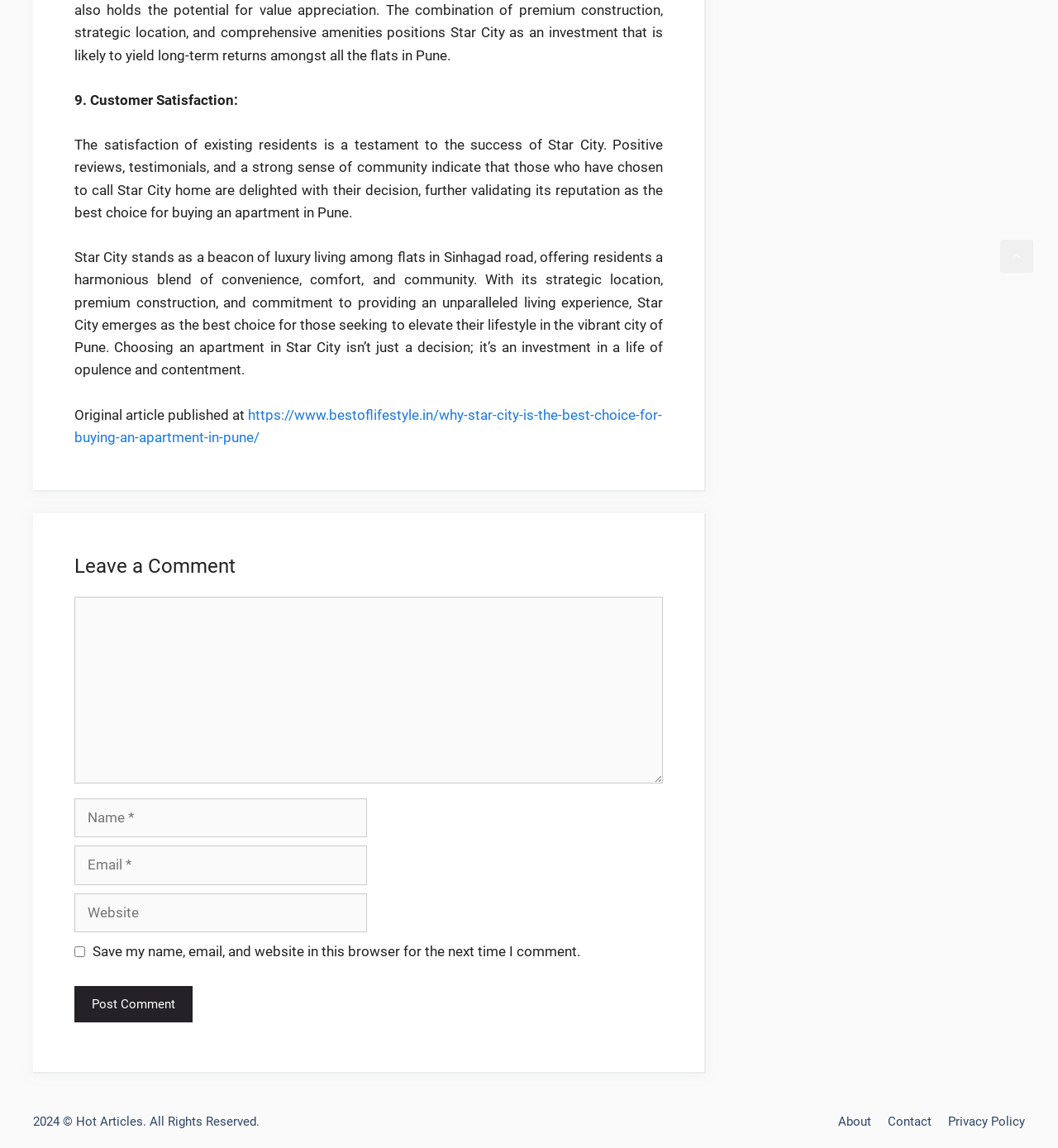Please analyze the image and give a detailed answer to the question:
How many links are there in the footer section?

There are three links in the footer section: 'About', 'Contact', and 'Privacy Policy'. These links are identified by their element types as 'link' and their corresponding OCR text or element descriptions.